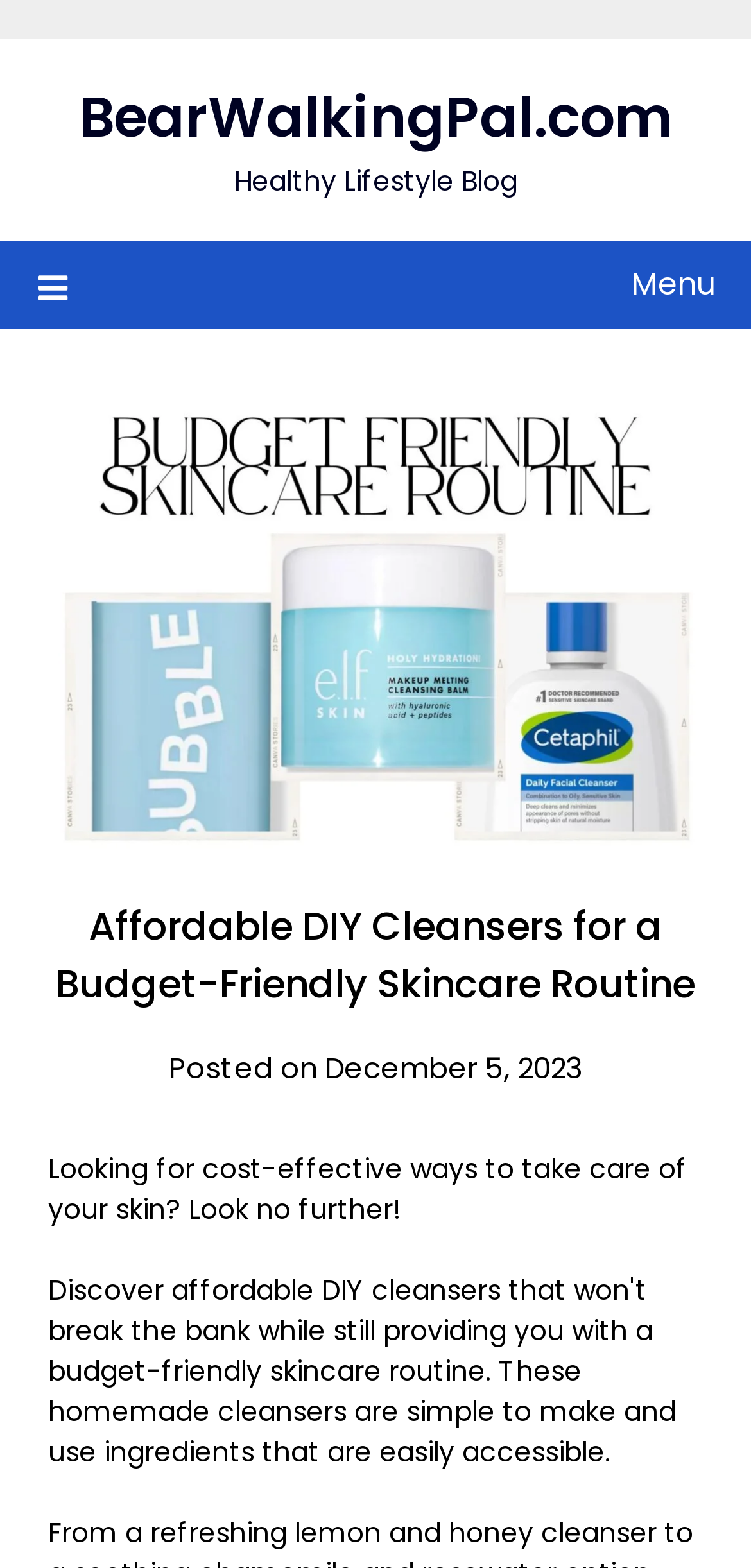Please predict the bounding box coordinates (top-left x, top-left y, bottom-right x, bottom-right y) for the UI element in the screenshot that fits the description: BearWalkingPal.com

[0.105, 0.05, 0.895, 0.099]